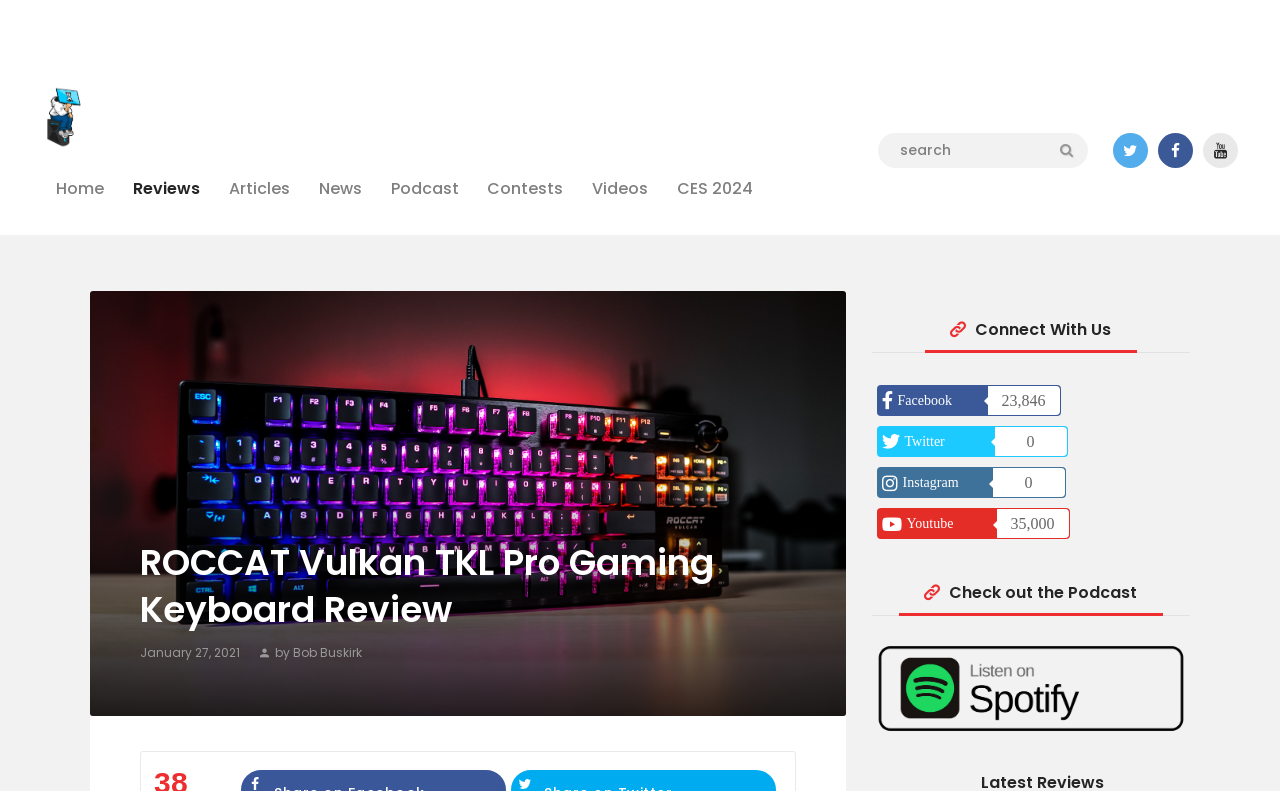Elaborate on the information and visuals displayed on the webpage.

The webpage is a review of the ROCCAT Vulkan TKL Pro Gaming Keyboard. At the top, there is a navigation menu with 9 links, including "PC Hardware Reviews", "Home", "Reviews", "Articles", "News", "Podcast", "Contests", "Videos", and "CES 2024". To the right of the navigation menu, there is a search bar with a textbox and a search button.

Below the navigation menu, there is a large image of the ROCCAT Vulkan TKL Pro Gaming Keyboard, taking up most of the width of the page. Above the image, there is a heading that reads "ROCCAT Vulkan TKL Pro Gaming Keyboard Review". Below the image, there is a subheading with the date "January 27, 2021" and the author's name "Bob Buskirk" with a small icon.

On the right side of the page, there are several social media links, including Facebook, Twitter, Instagram, and YouTube, with their respective icons and follower counts. Below the social media links, there is a heading that reads "Check out the Podcast" with a link to the podcast and a small icon.

At the very top of the page, there is a link to the website's homepage, "ThinkComputers.org", with a small logo. There are also several links to other sections of the website, including "Home", "Reviews", "Articles", "News", "Podcast", "Contests", and "Videos", which are repeated from the navigation menu.